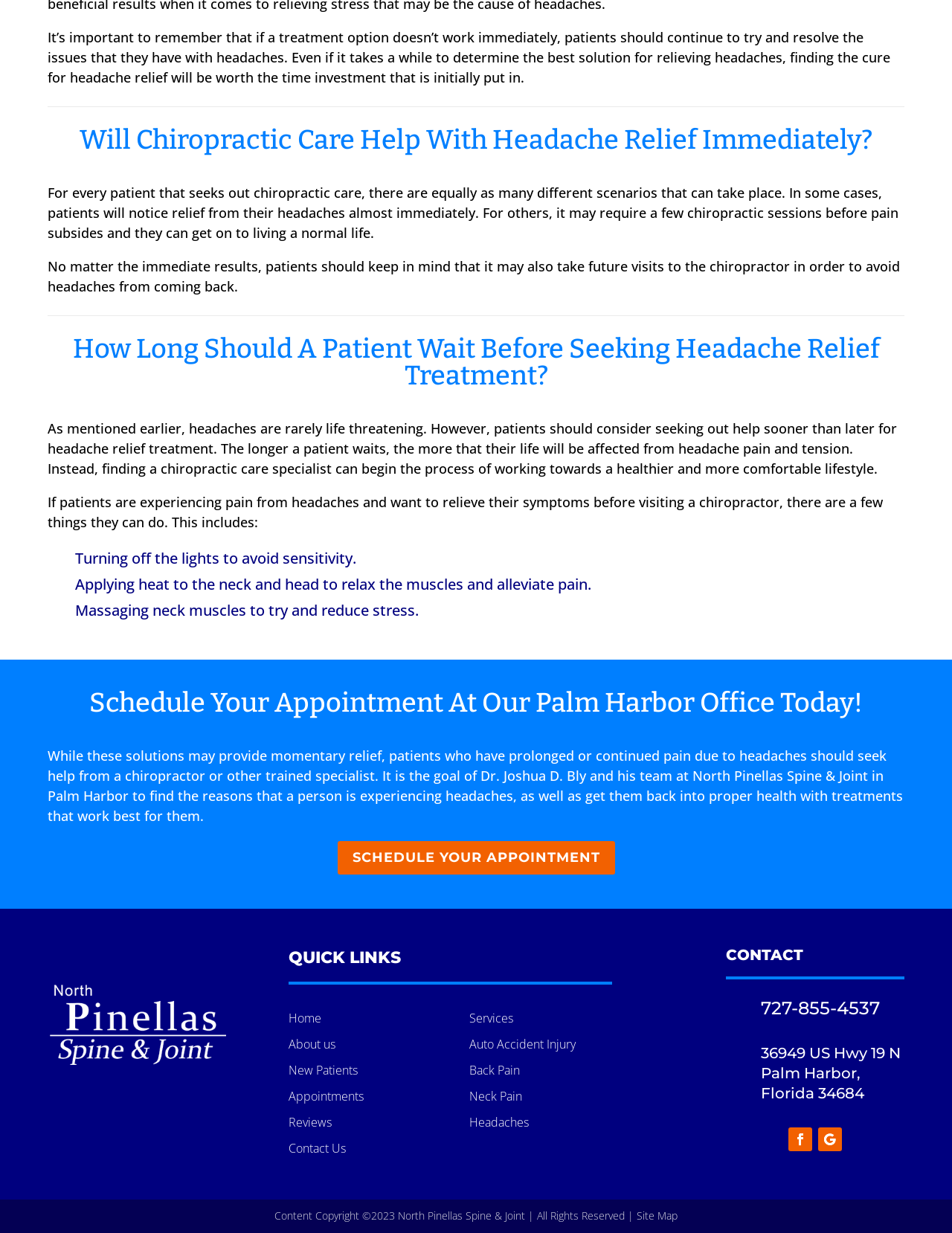Determine the bounding box coordinates for the area that needs to be clicked to fulfill this task: "Learn about back pain services". The coordinates must be given as four float numbers between 0 and 1, i.e., [left, top, right, bottom].

[0.493, 0.861, 0.546, 0.874]